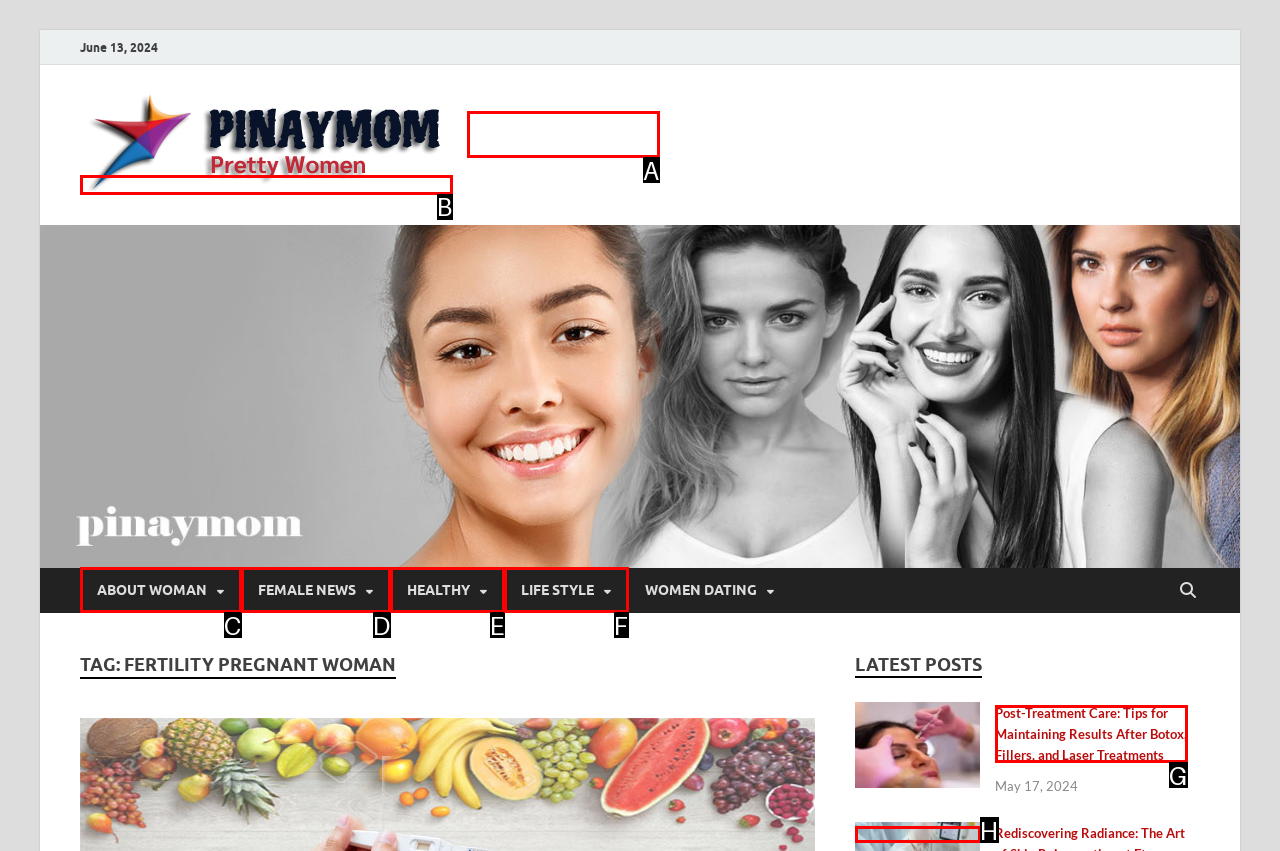Using the given description: alt="Pinaymom", identify the HTML element that corresponds best. Answer with the letter of the correct option from the available choices.

B